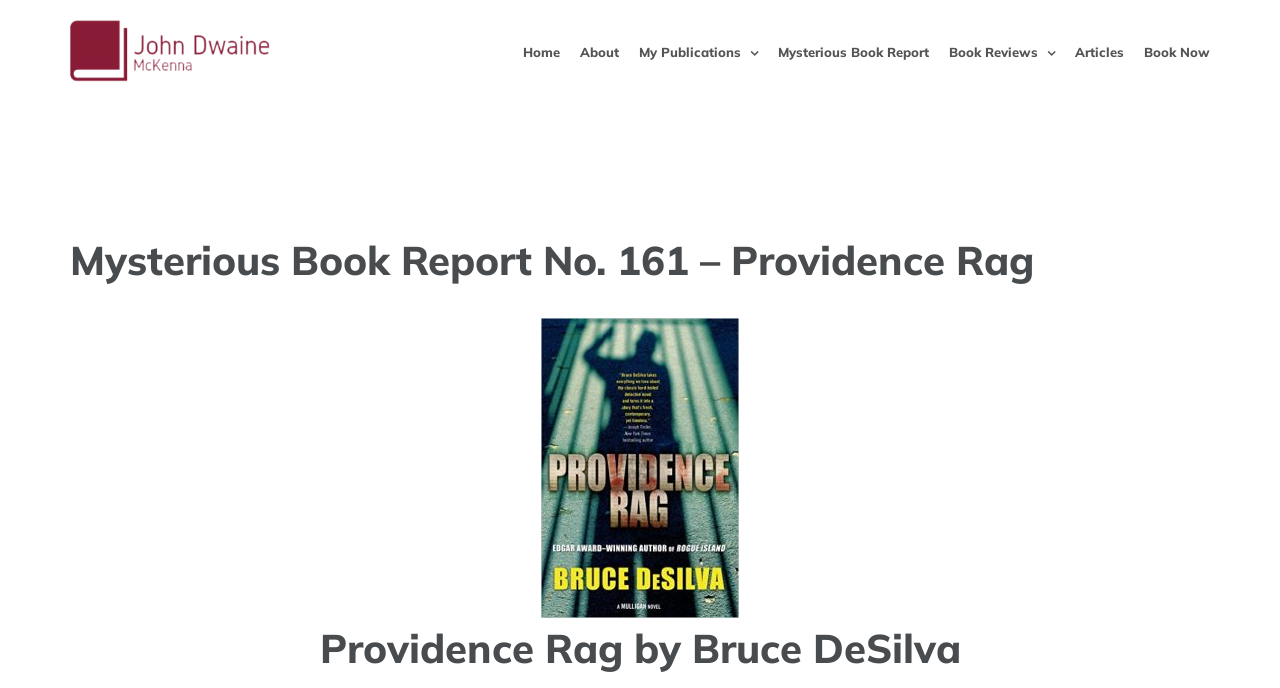Respond to the following question with a brief word or phrase:
How many images are on the webpage?

2